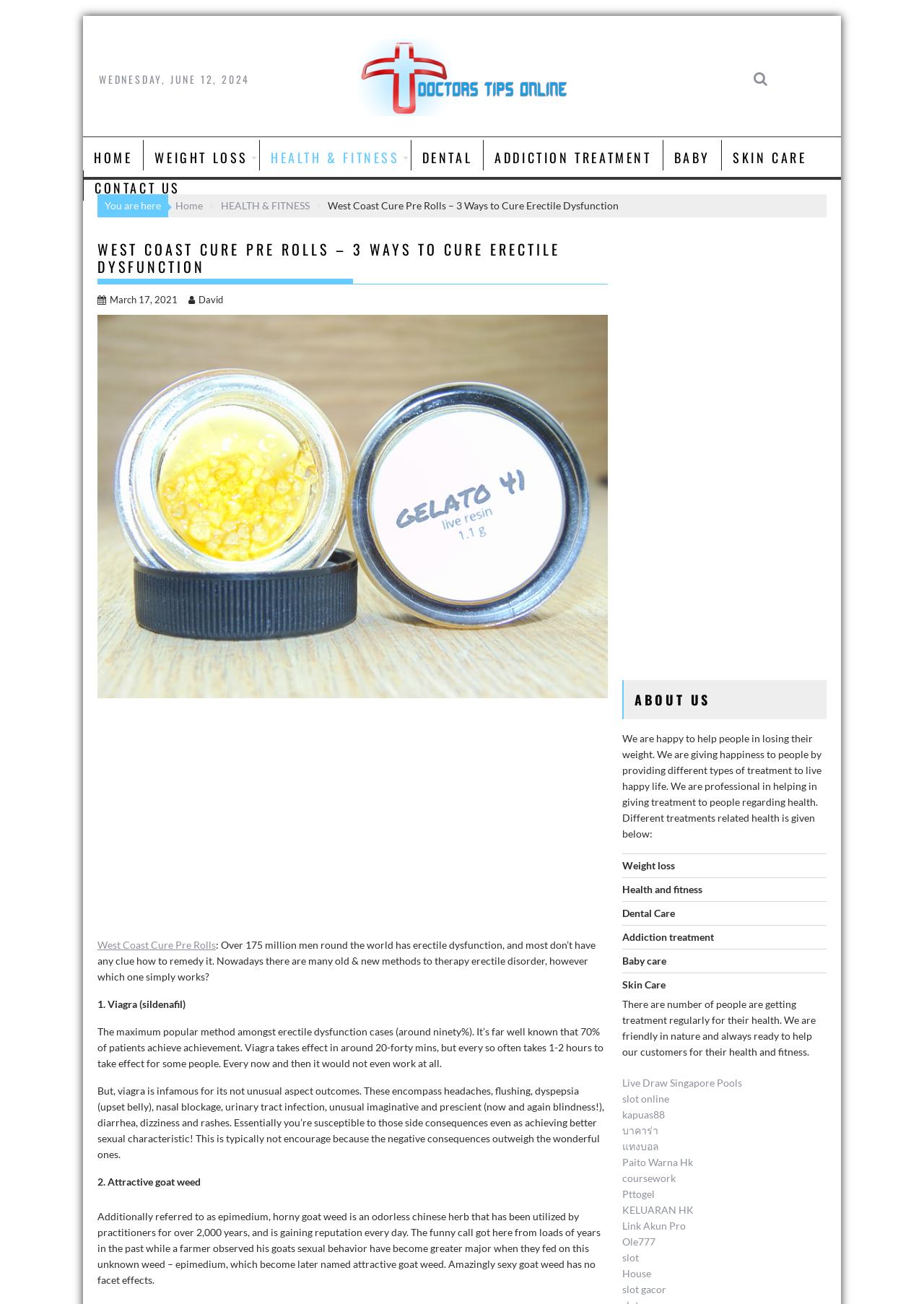Provide the bounding box coordinates of the UI element this sentence describes: "House".

[0.674, 0.972, 0.705, 0.981]